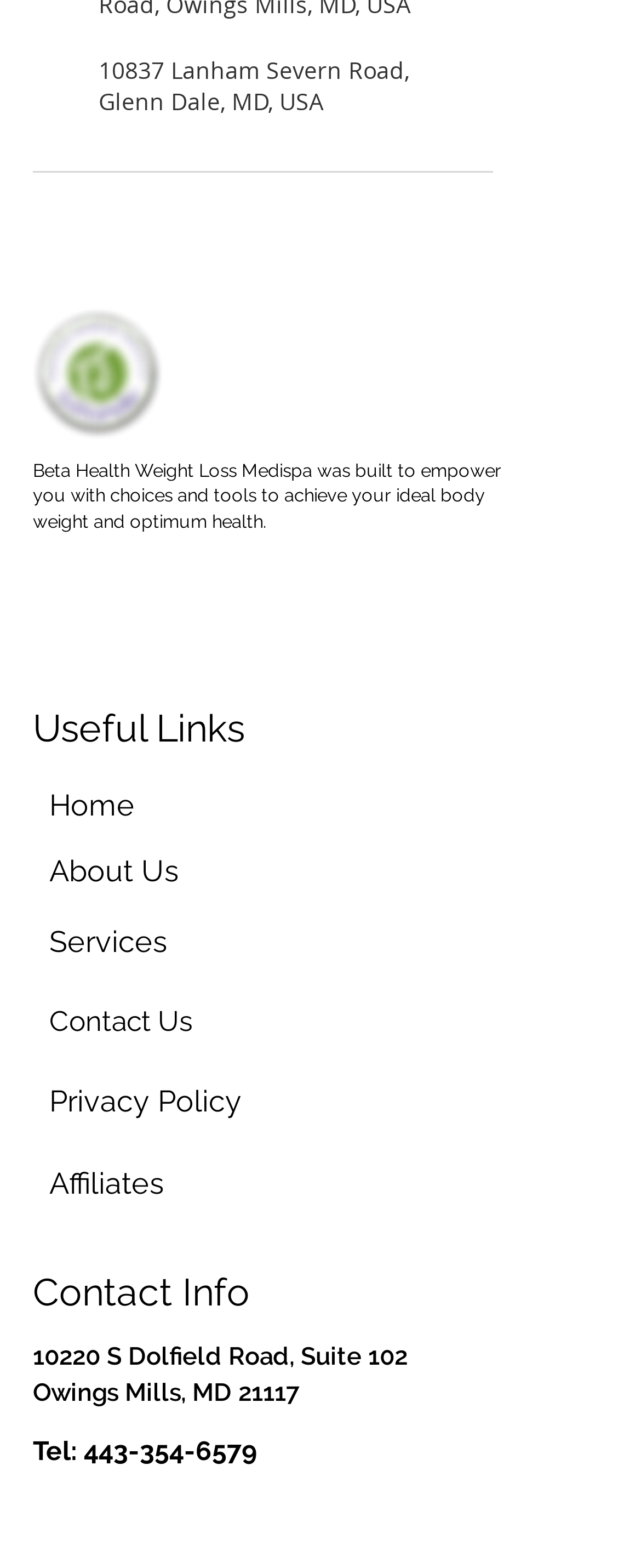Identify the bounding box of the HTML element described here: "About Us". Provide the coordinates as four float numbers between 0 and 1: [left, top, right, bottom].

[0.077, 0.544, 0.279, 0.566]